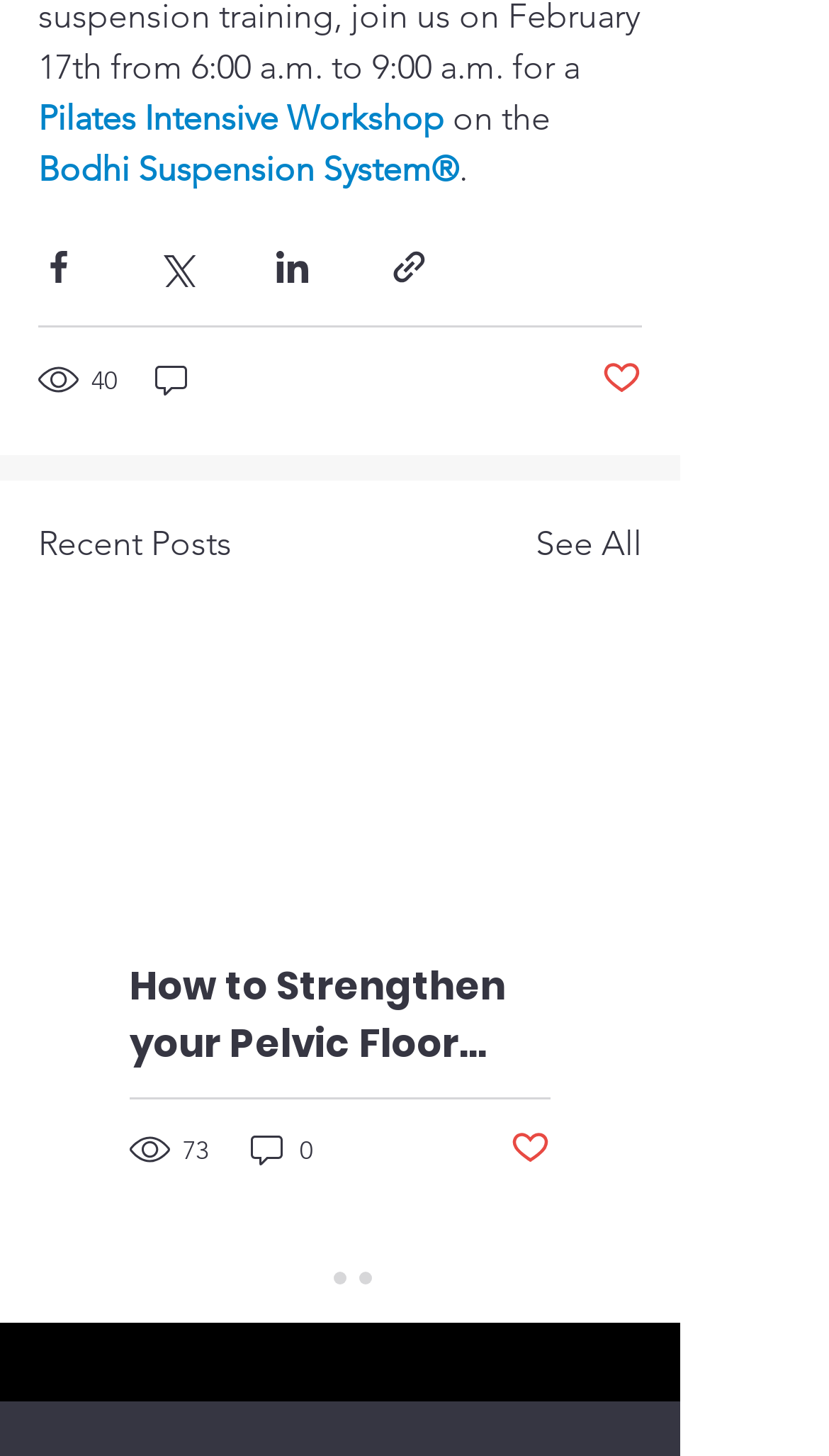Identify the bounding box of the UI component described as: "parent_node: 40".

[0.182, 0.246, 0.236, 0.277]